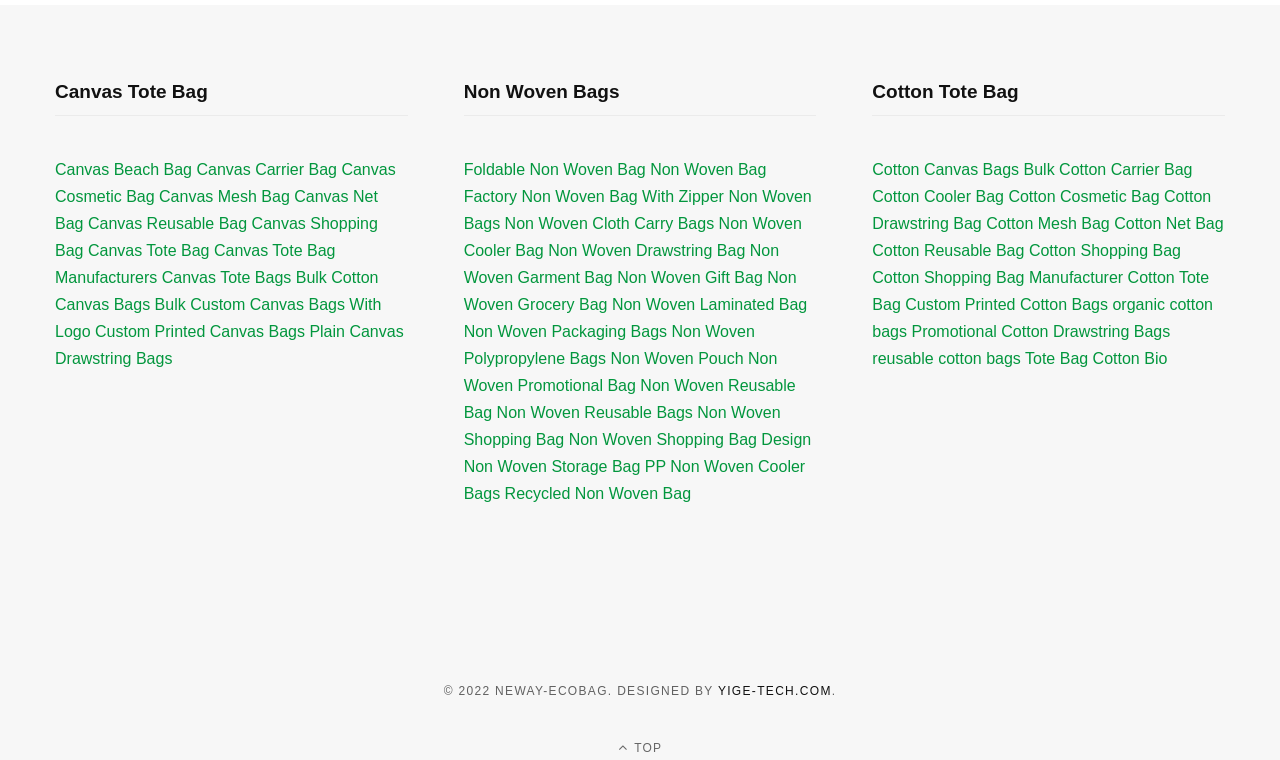Please mark the bounding box coordinates of the area that should be clicked to carry out the instruction: "Explore Cotton Tote Bag".

[0.681, 0.105, 0.957, 0.153]